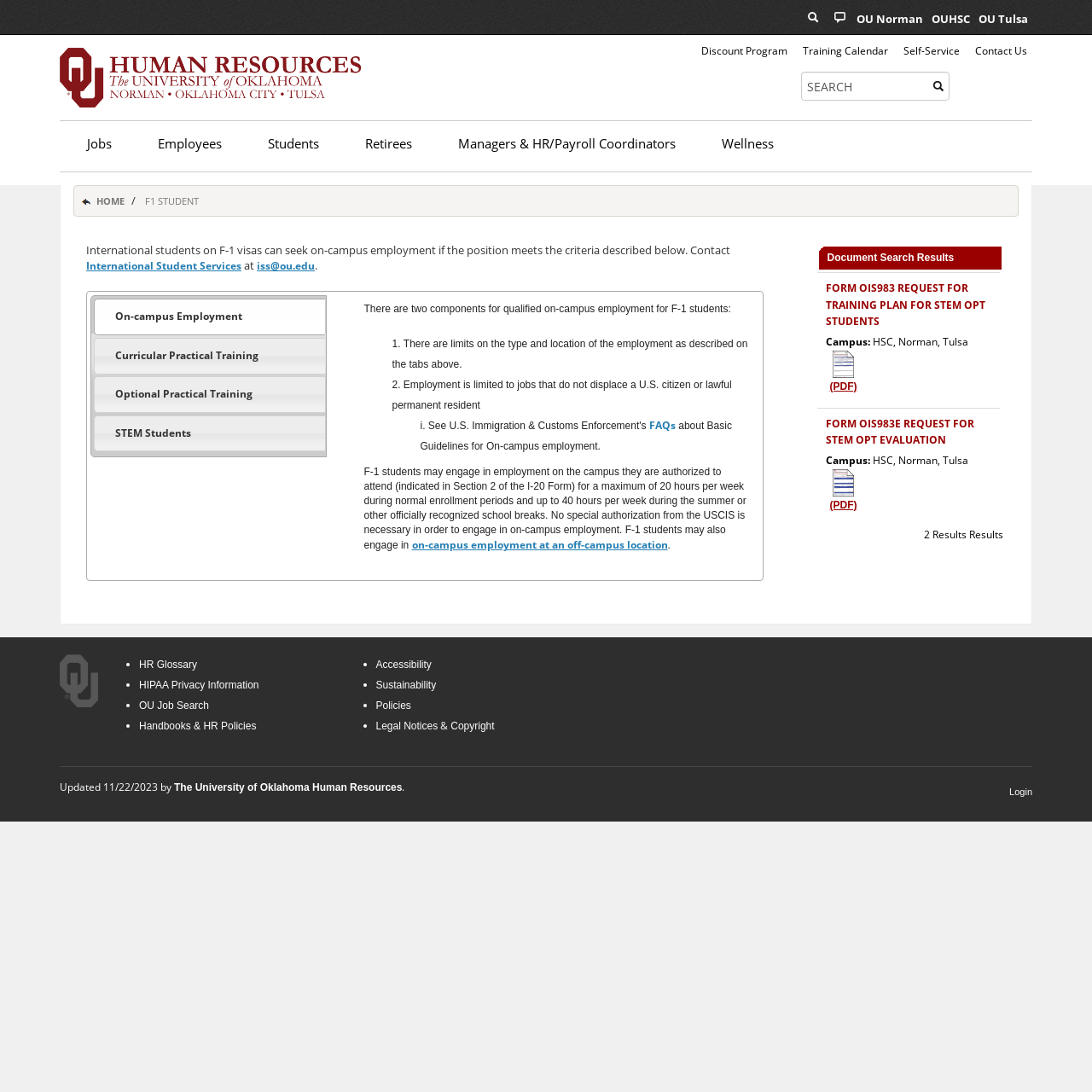Identify and provide the bounding box coordinates of the UI element described: "Search OU Norman". The coordinates should be formatted as [left, top, right, bottom], with each number being a float between 0 and 1.

[0.734, 0.004, 0.757, 0.027]